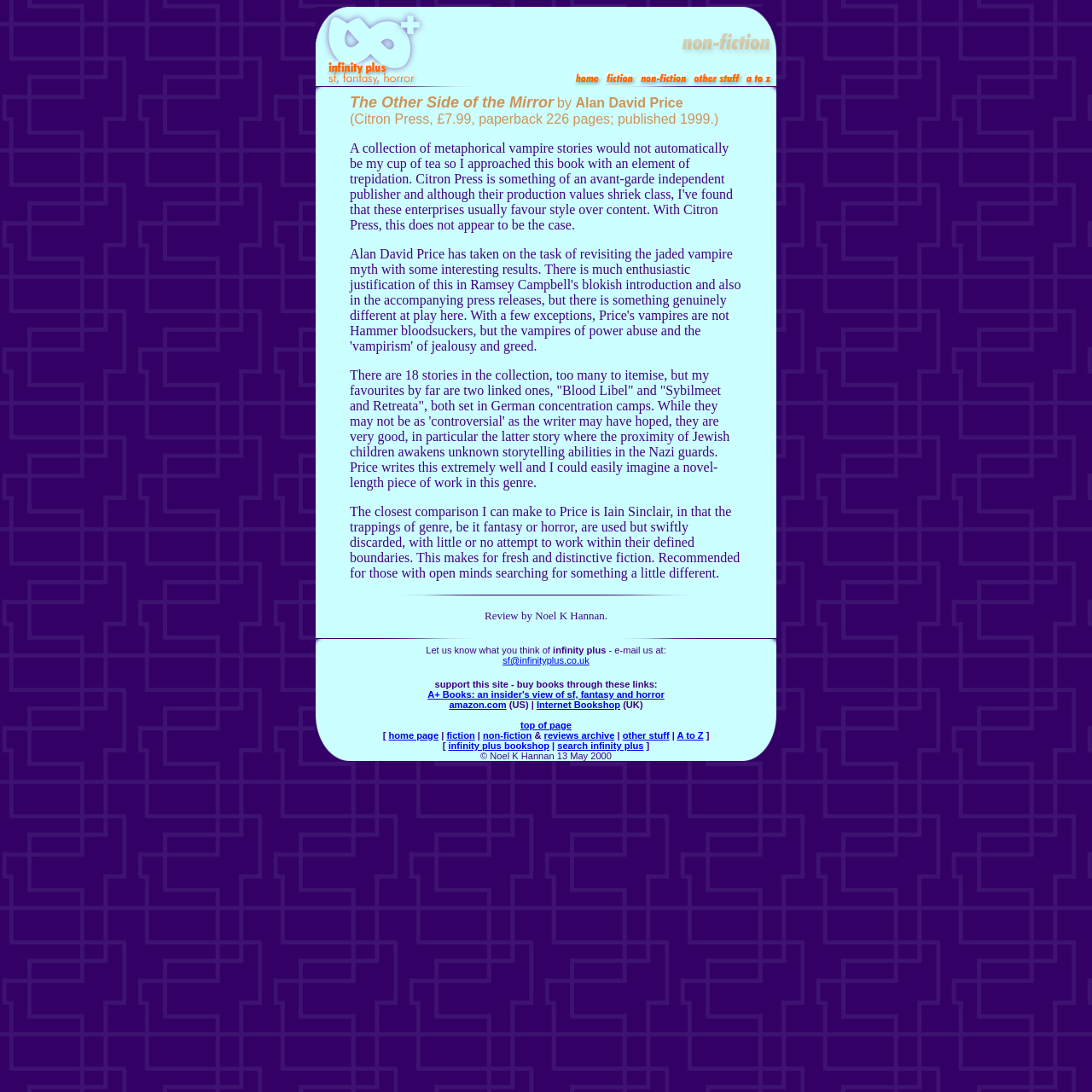Please provide a comprehensive response to the question based on the details in the image: What is the name of the book being reviewed?

I found the answer by looking at the text in the LayoutTableCell element with bounding box coordinates [0.289, 0.085, 0.711, 0.57]. The text mentions 'The Other Side of the Mirror by Alan David Price' which indicates that the book being reviewed is 'The Other Side of the Mirror'.